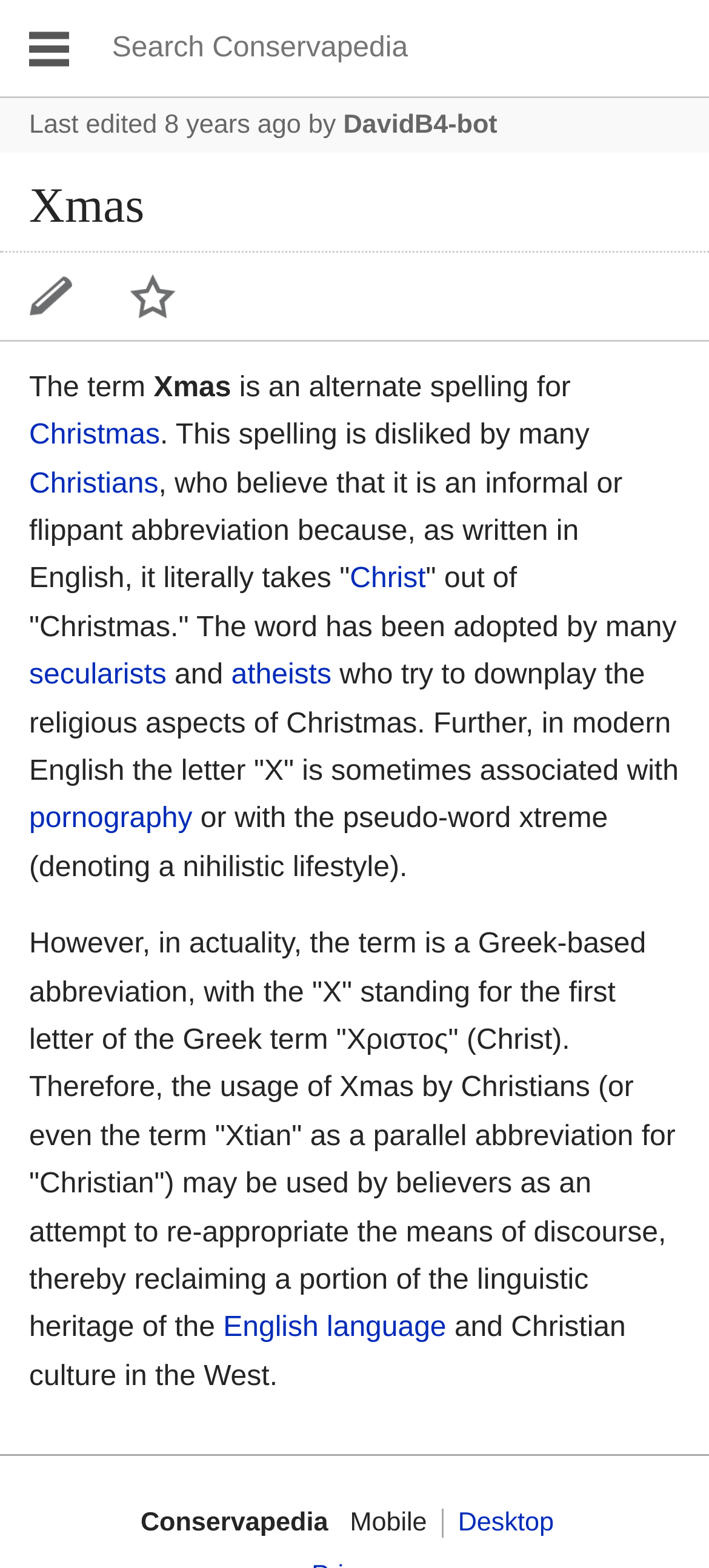What is the alternate spelling for Christmas?
Based on the visual, give a brief answer using one word or a short phrase.

Xmas